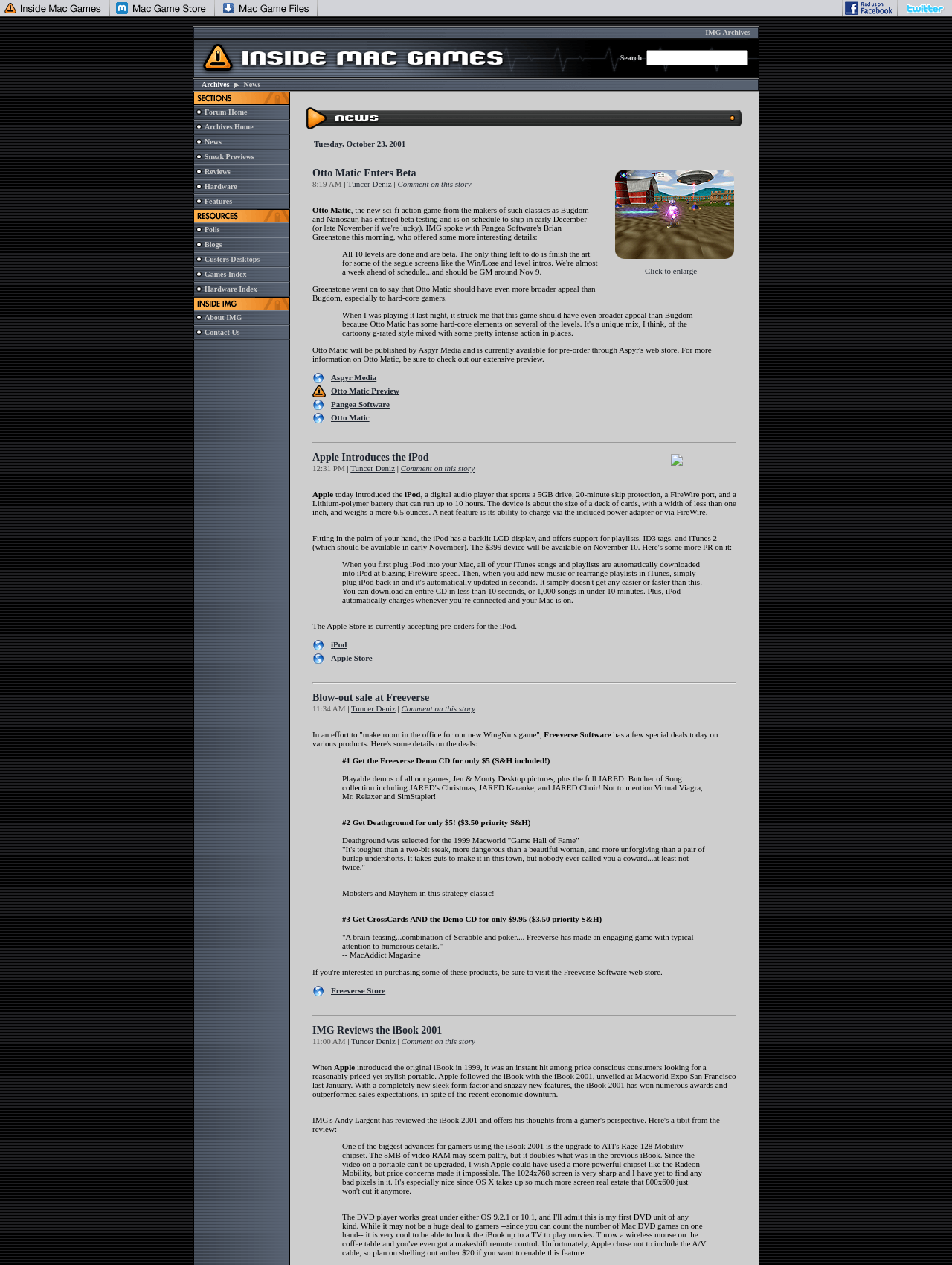How many images are in the first row of the layout table?
Carefully analyze the image and provide a detailed answer to the question.

I counted the number of images in the first row of the layout table and found three images.